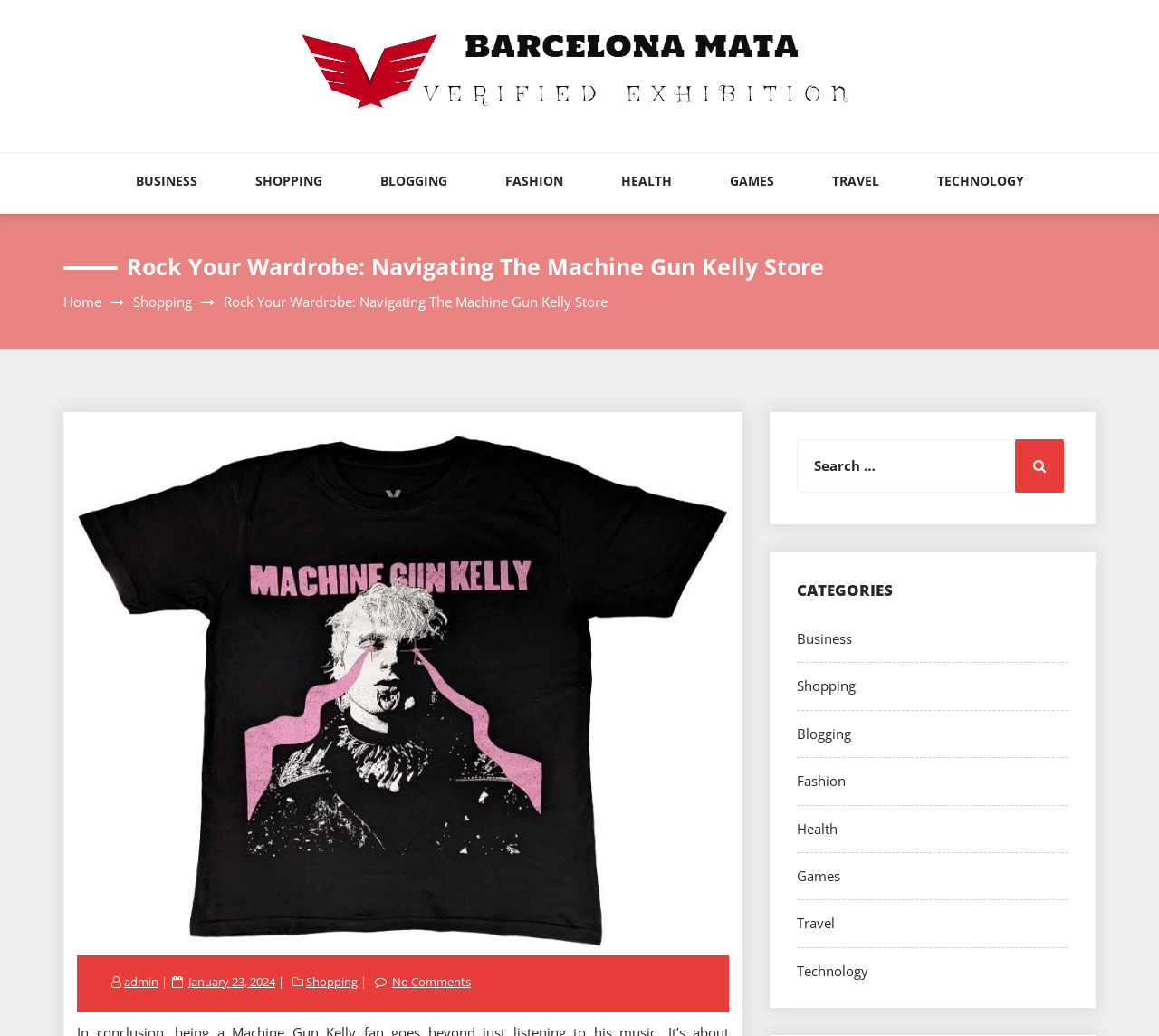Could you find the bounding box coordinates of the clickable area to complete this instruction: "View Shopping category"?

[0.22, 0.166, 0.278, 0.219]